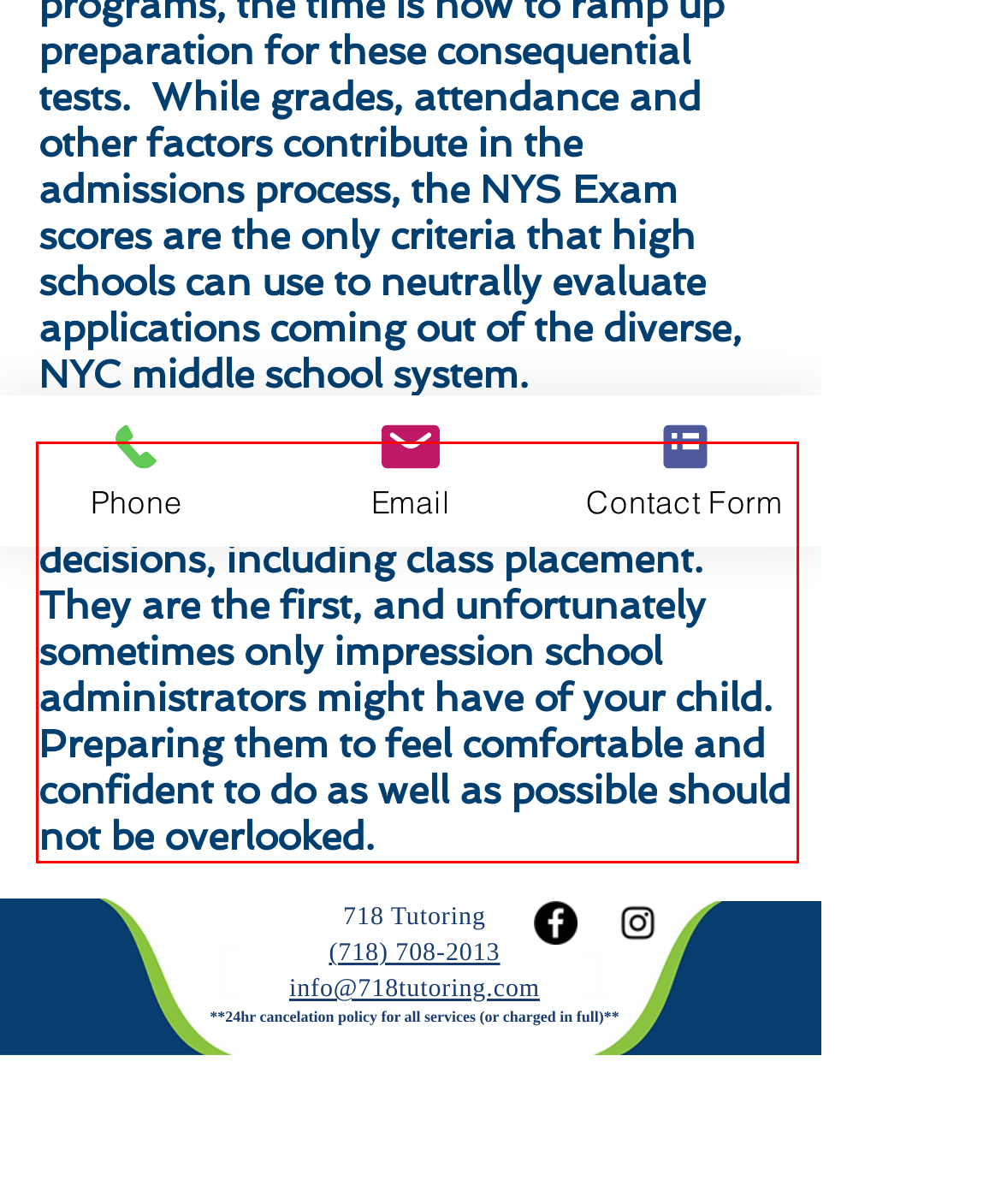Analyze the screenshot of the webpage that features a red bounding box and recognize the text content enclosed within this red bounding box.

In addition, NYS Exam scores are factored into countless intra-school decisions, including class placement. They are the first, and unfortunately sometimes only impression school administrators might have of your child. Preparing them to feel comfortable and confident to do as well as possible should not be overlooked.